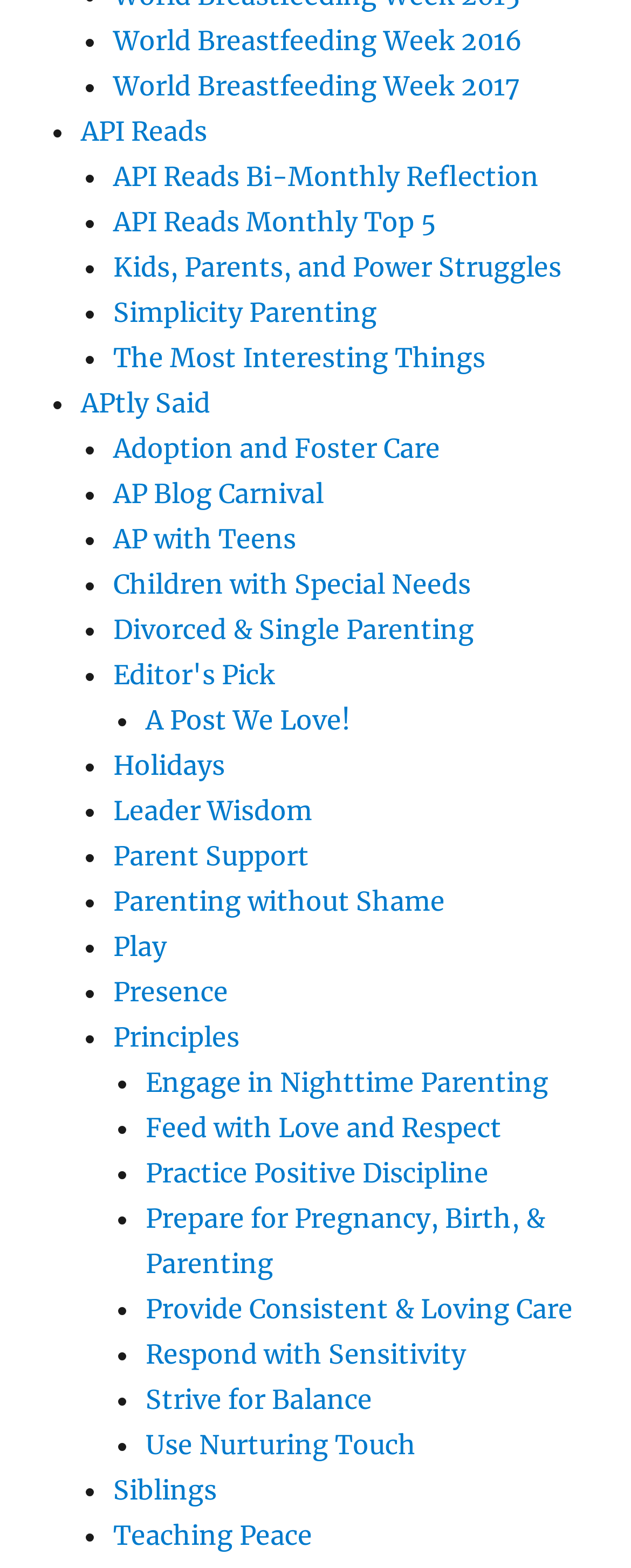Please give a succinct answer using a single word or phrase:
What is the last link on the webpage?

Teaching Peace